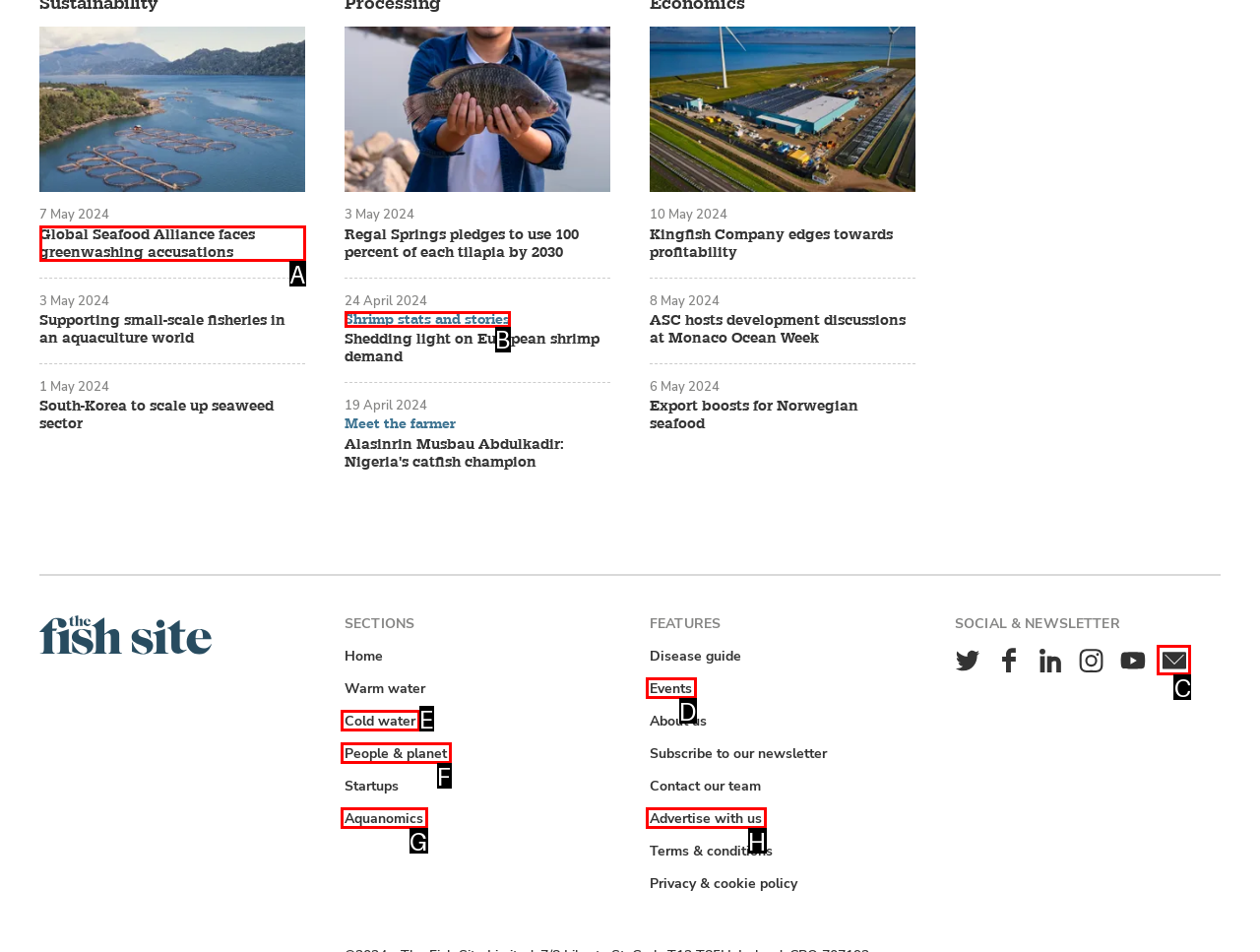Identify the correct HTML element to click for the task: Subscribe to the newsletter. Provide the letter of your choice.

C